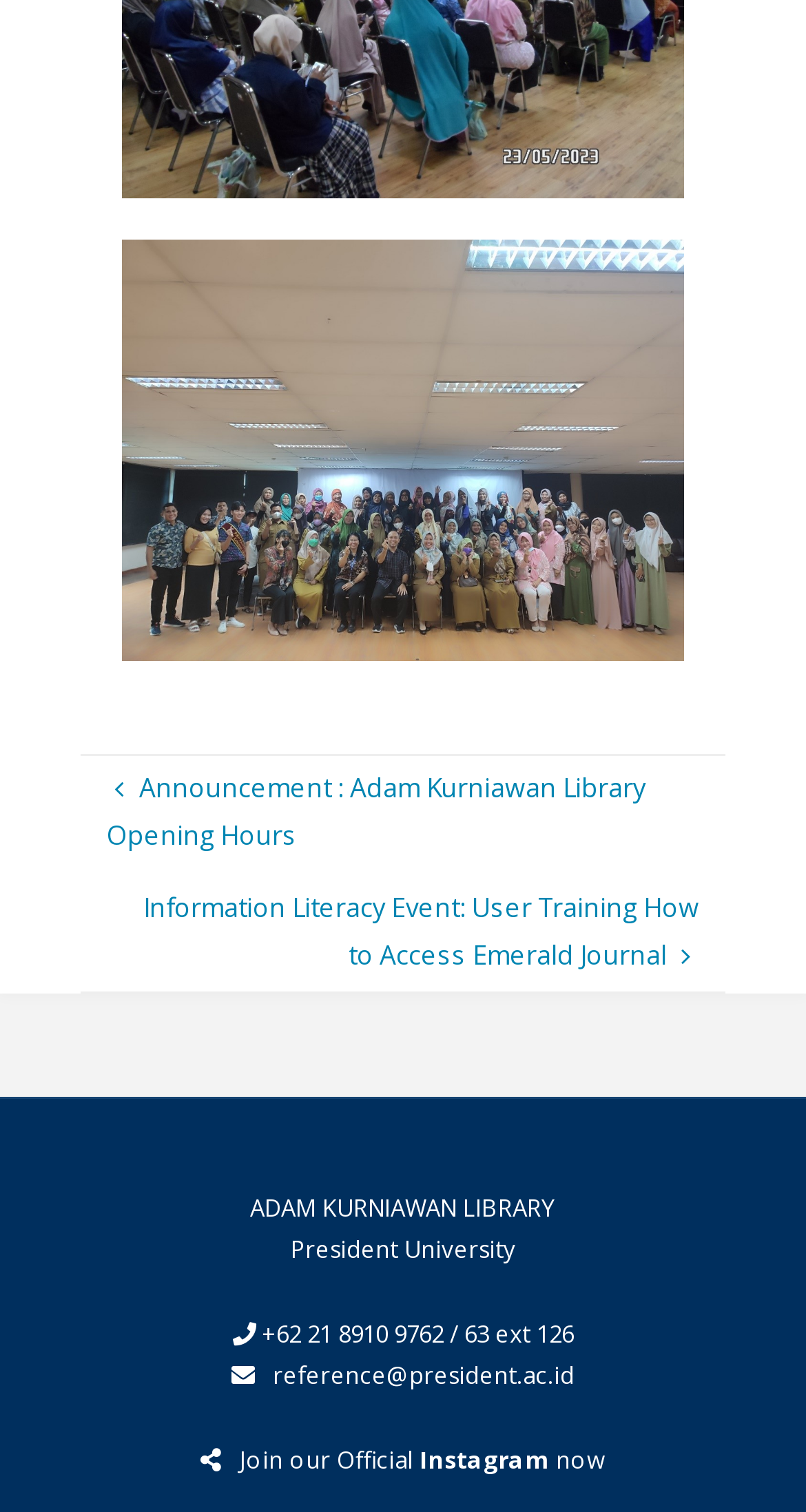What is the name of the library?
Based on the image, provide a one-word or brief-phrase response.

Adam Kurniawan Library